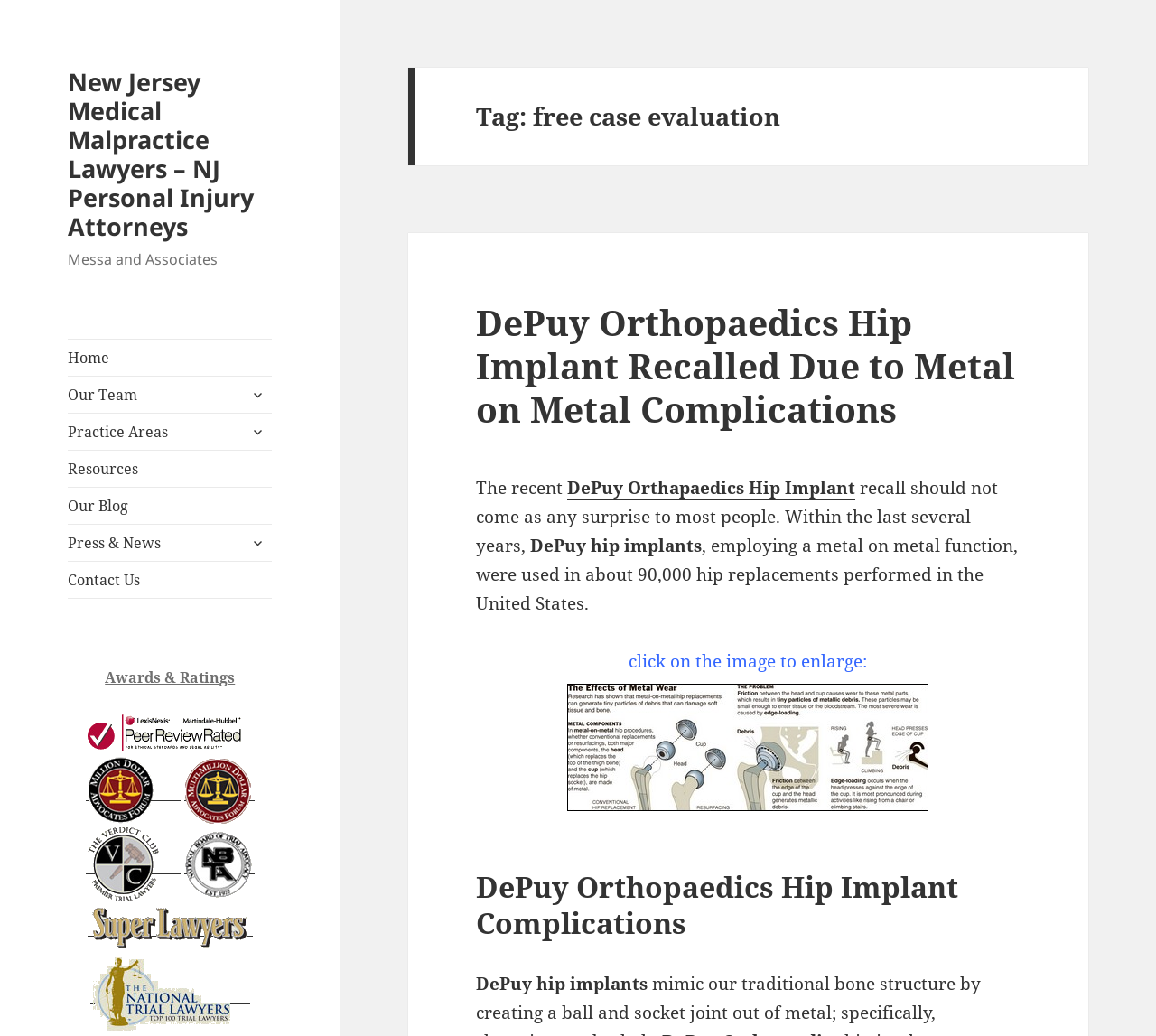Could you provide the bounding box coordinates for the portion of the screen to click to complete this instruction: "Go to the Home page"?

None